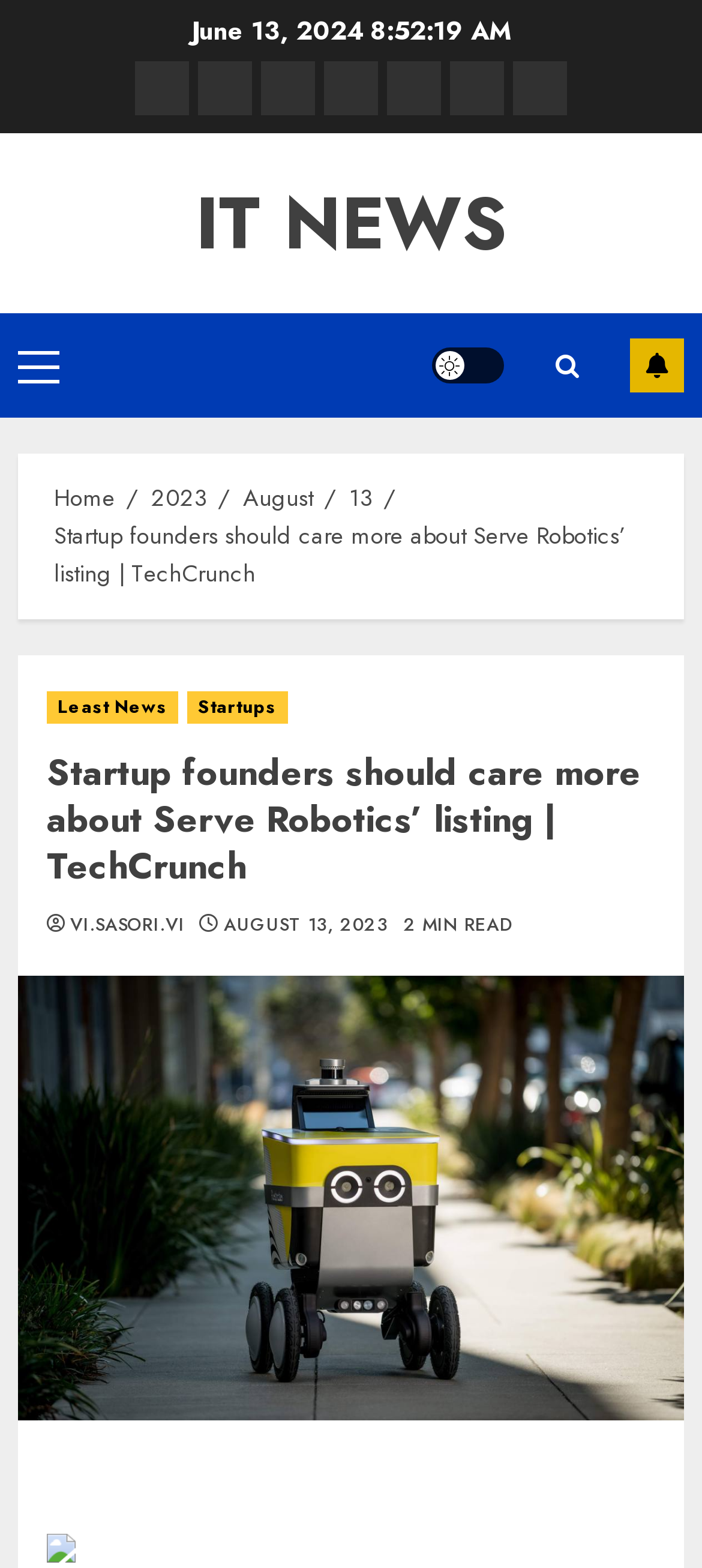Use the information in the screenshot to answer the question comprehensively: What is the title of the article?

I found the title of the article by looking at the main heading element, which is a link that says 'Startup founders should care more about Serve Robotics’ listing | TechCrunch'.